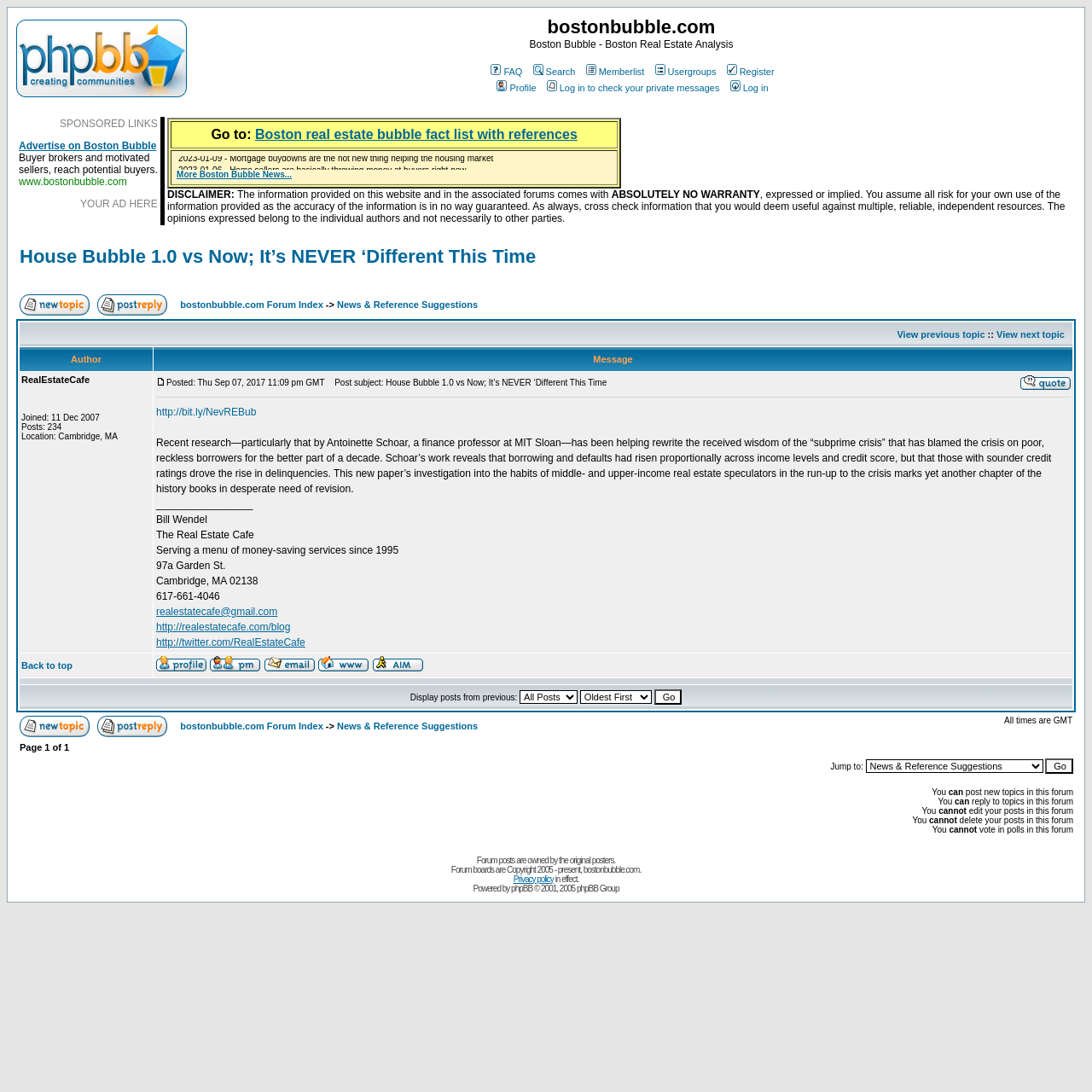Can you specify the bounding box coordinates for the region that should be clicked to fulfill this instruction: "search in the forum".

[0.486, 0.061, 0.527, 0.071]